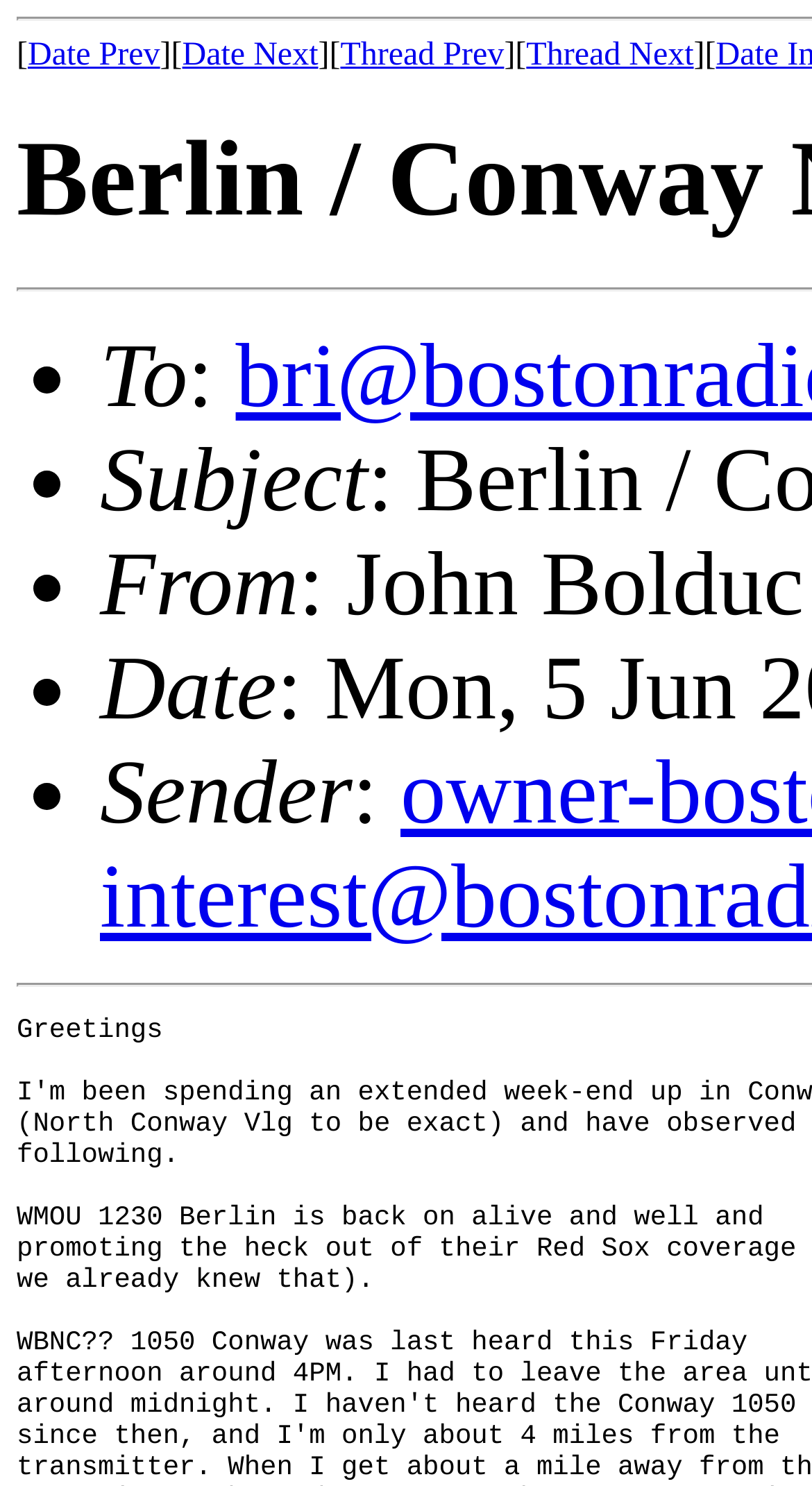What information is categorized by the list markers?
Based on the screenshot, give a detailed explanation to answer the question.

The list markers ('•') are used to categorize several static text elements, including 'To', 'Subject', 'From', 'Date', and 'Sender'. These text elements are likely fields in an email, and the list markers are used to visually distinguish and organize them.